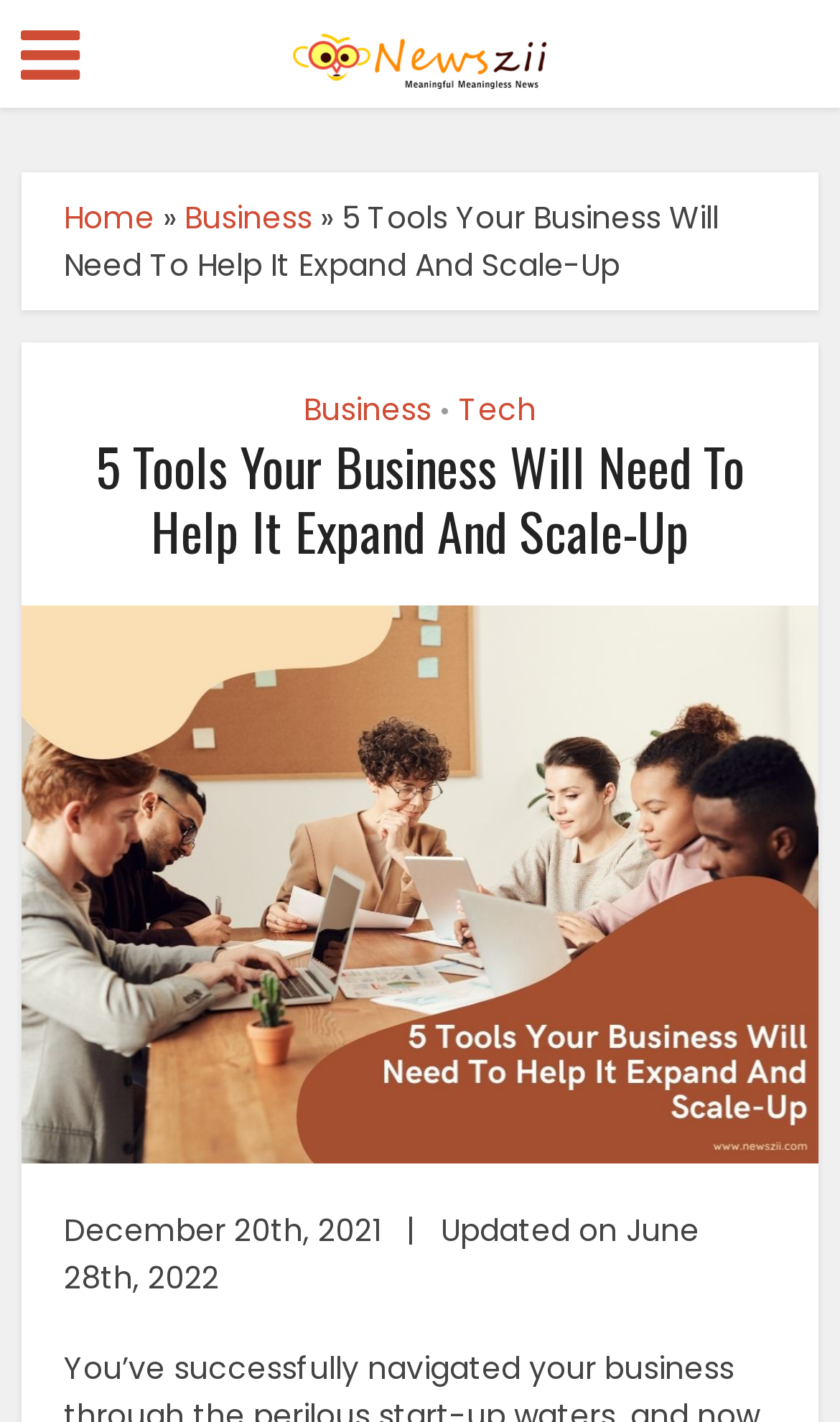What is the category of the article?
Based on the screenshot, provide a one-word or short-phrase response.

Business